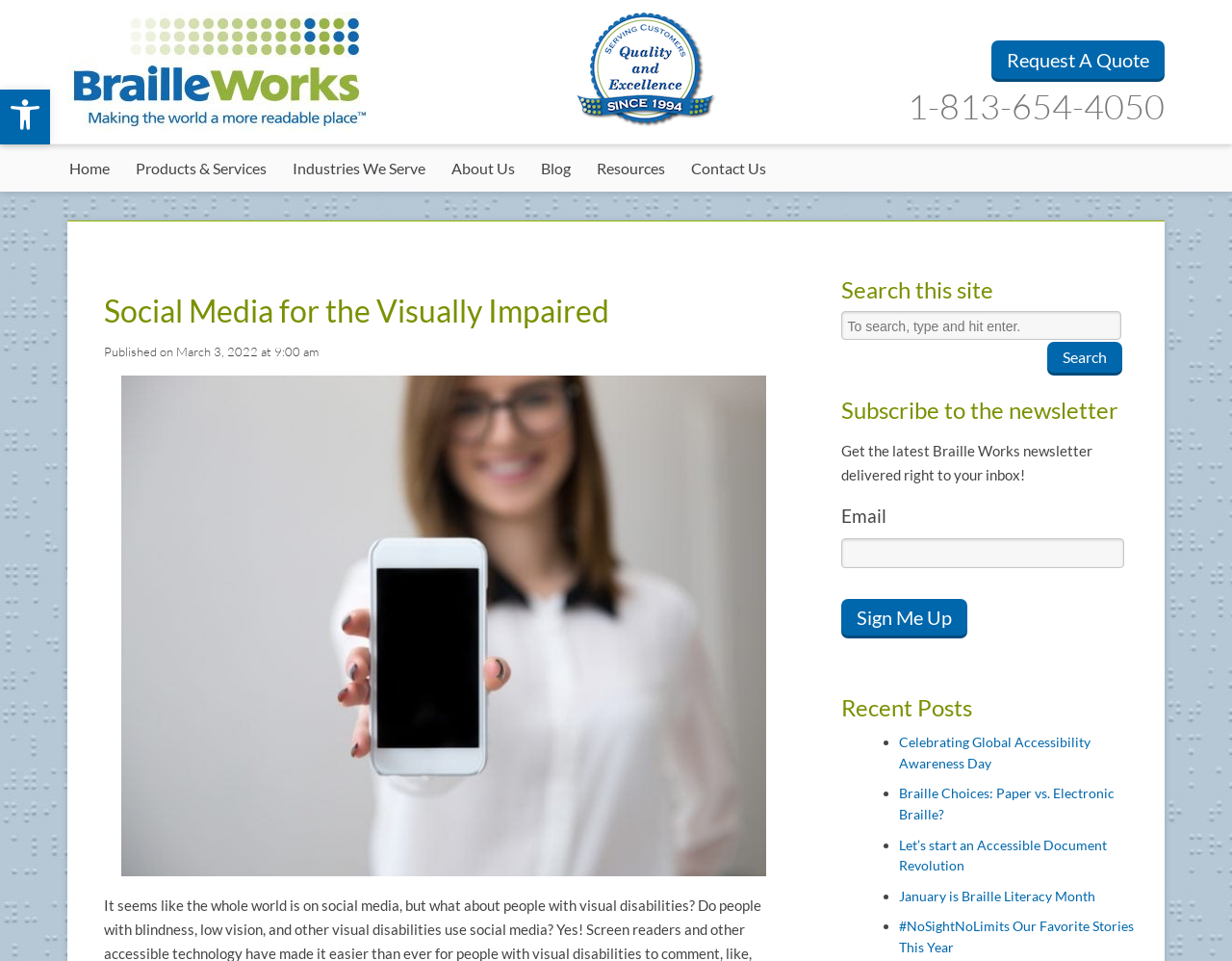What is the topic of the main article?
From the details in the image, provide a complete and detailed answer to the question.

I found the topic of the main article by looking at the heading element with the text 'Social Media for the Visually Impaired', which is located below the navigation menu.